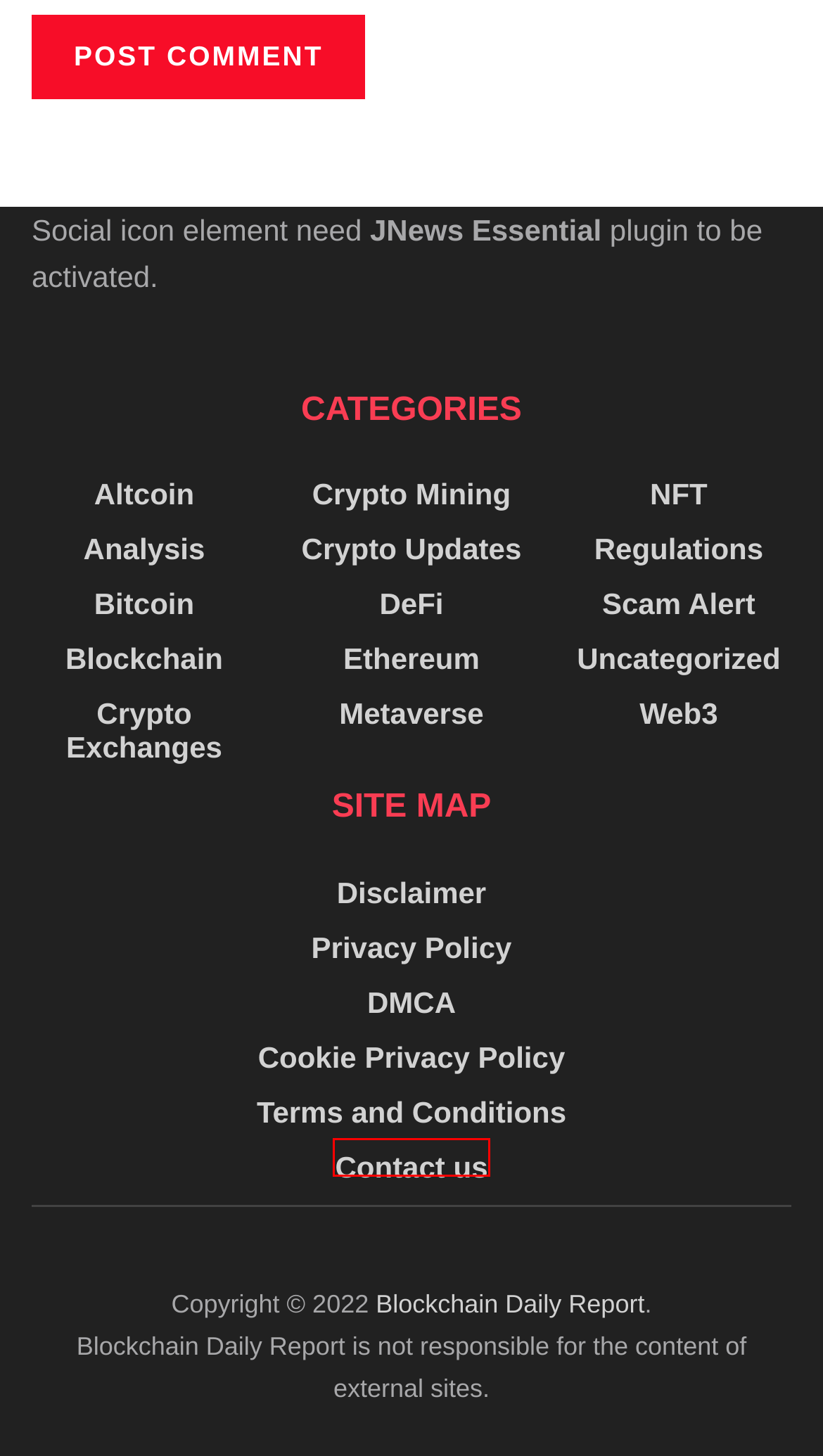Given a screenshot of a webpage featuring a red bounding box, identify the best matching webpage description for the new page after the element within the red box is clicked. Here are the options:
A. Privacy Policy – Blockchain Daily Report
B. Contact us – Blockchain Daily Report
C. Crypto Exchanges – Blockchain Daily Report
D. Disclaimer – Blockchain Daily Report
E. Cookie Privacy Policy – Blockchain Daily Report
F. Altcoin – Blockchain Daily Report
G. Ethereum – Blockchain Daily Report
H. DMCA – Blockchain Daily Report

B